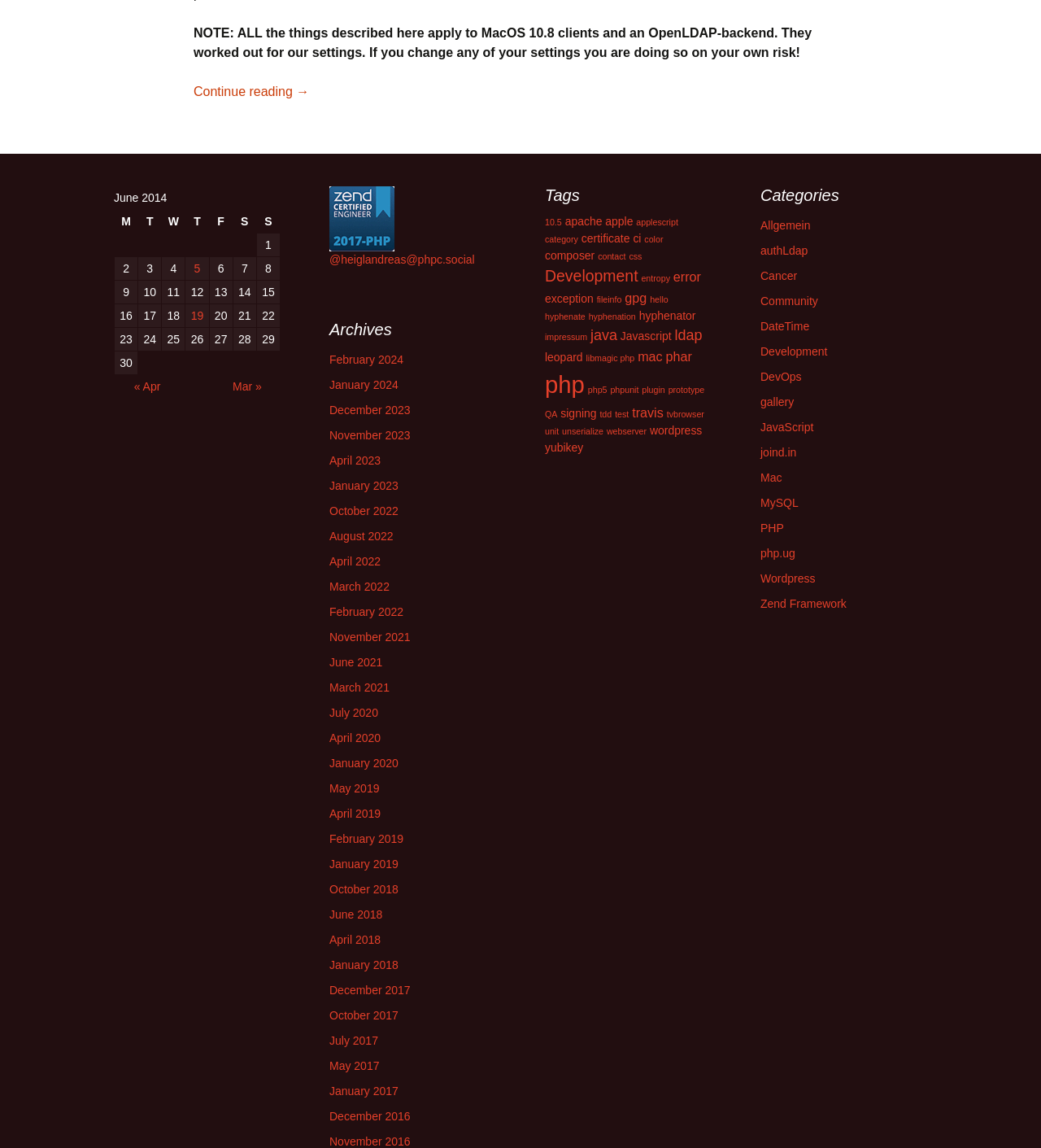Please find the bounding box coordinates of the section that needs to be clicked to achieve this instruction: "View posts published on June 5, 2014".

[0.178, 0.224, 0.2, 0.244]